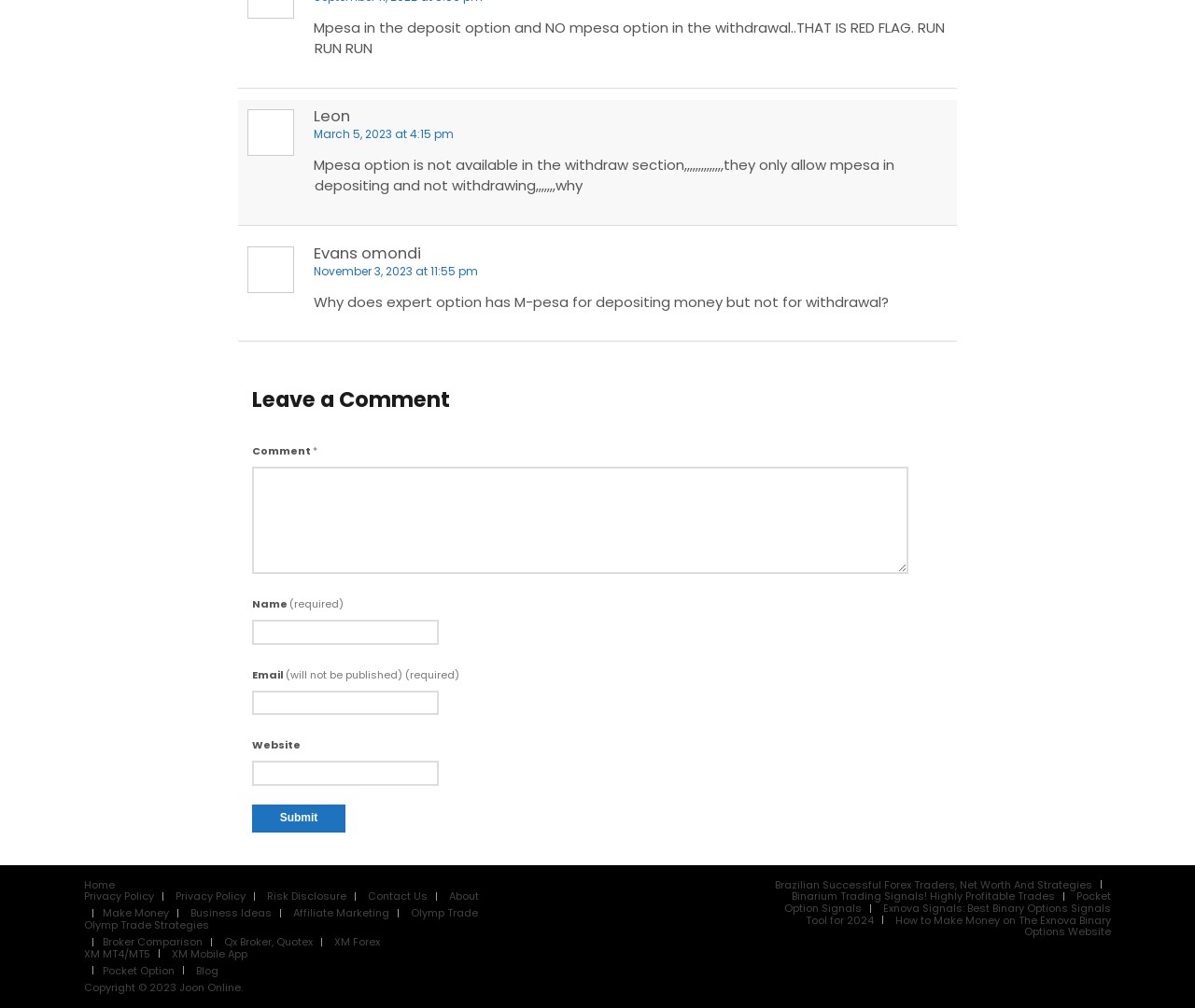How many links are there in the footer?
Based on the image, provide a one-word or brief-phrase response.

11